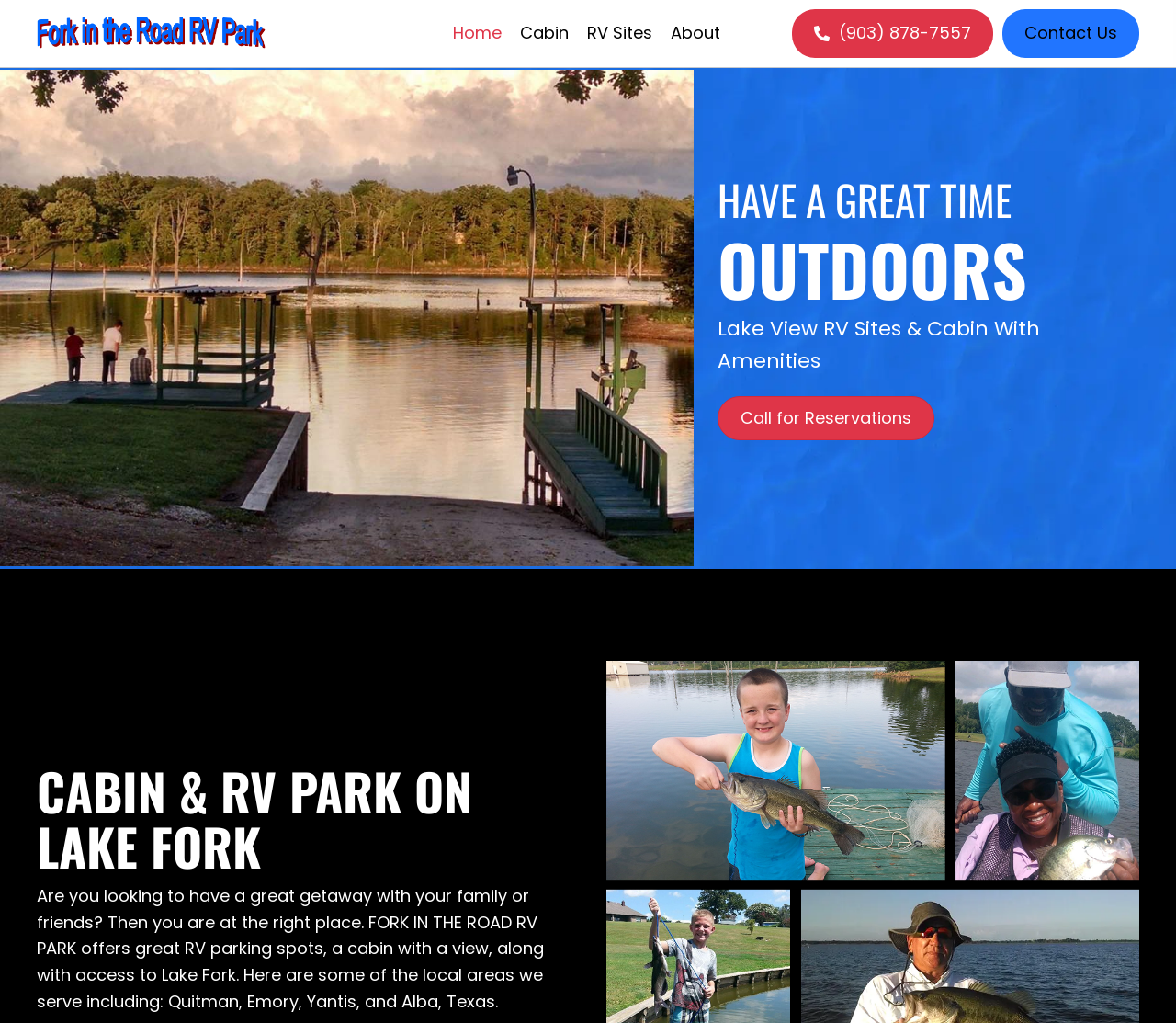Show the bounding box coordinates for the element that needs to be clicked to execute the following instruction: "Click the 'Home' link". Provide the coordinates in the form of four float numbers between 0 and 1, i.e., [left, top, right, bottom].

[0.378, 0.016, 0.427, 0.05]